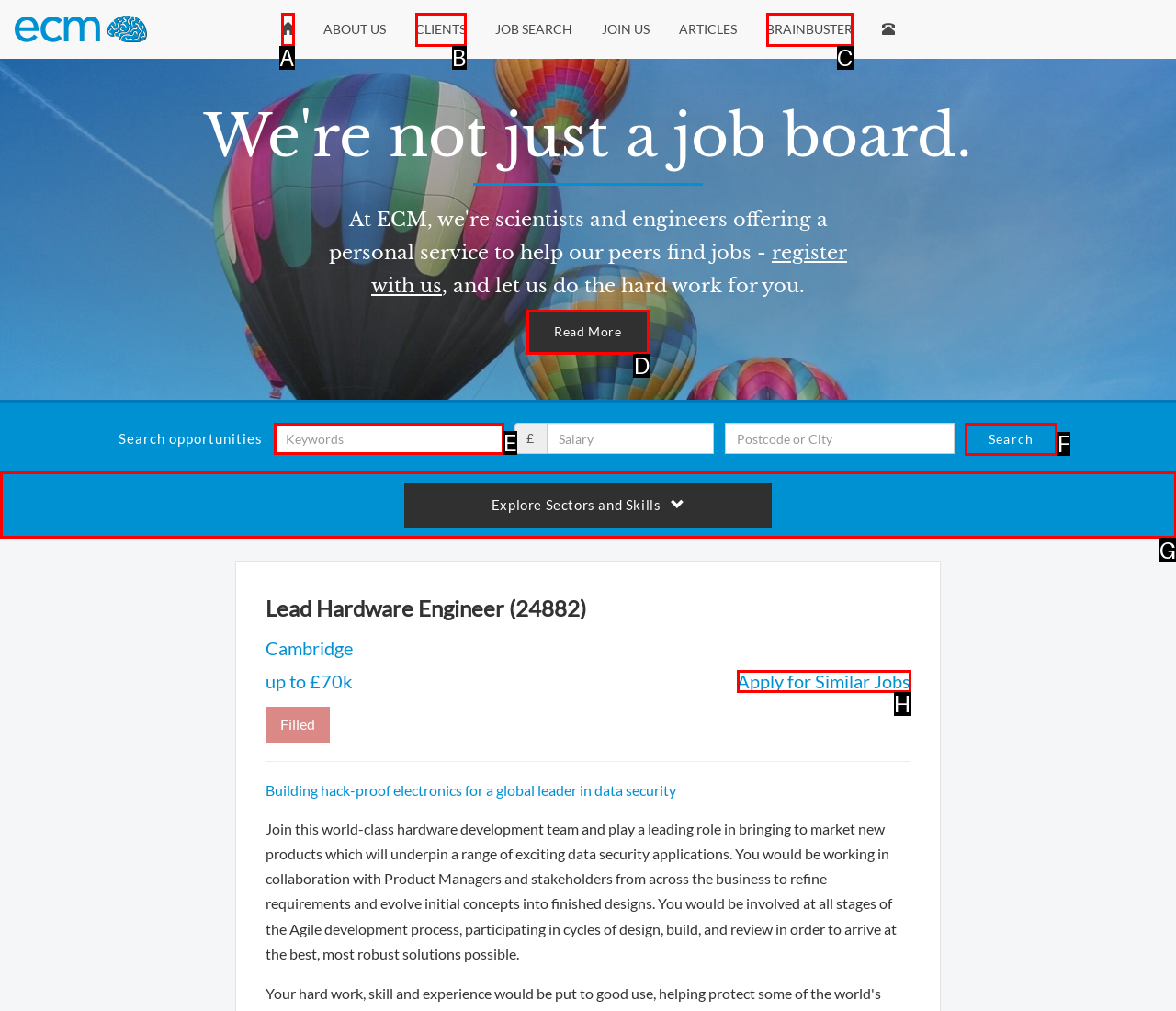Select the appropriate HTML element to click on to finish the task: Search for job opportunities.
Answer with the letter corresponding to the selected option.

F